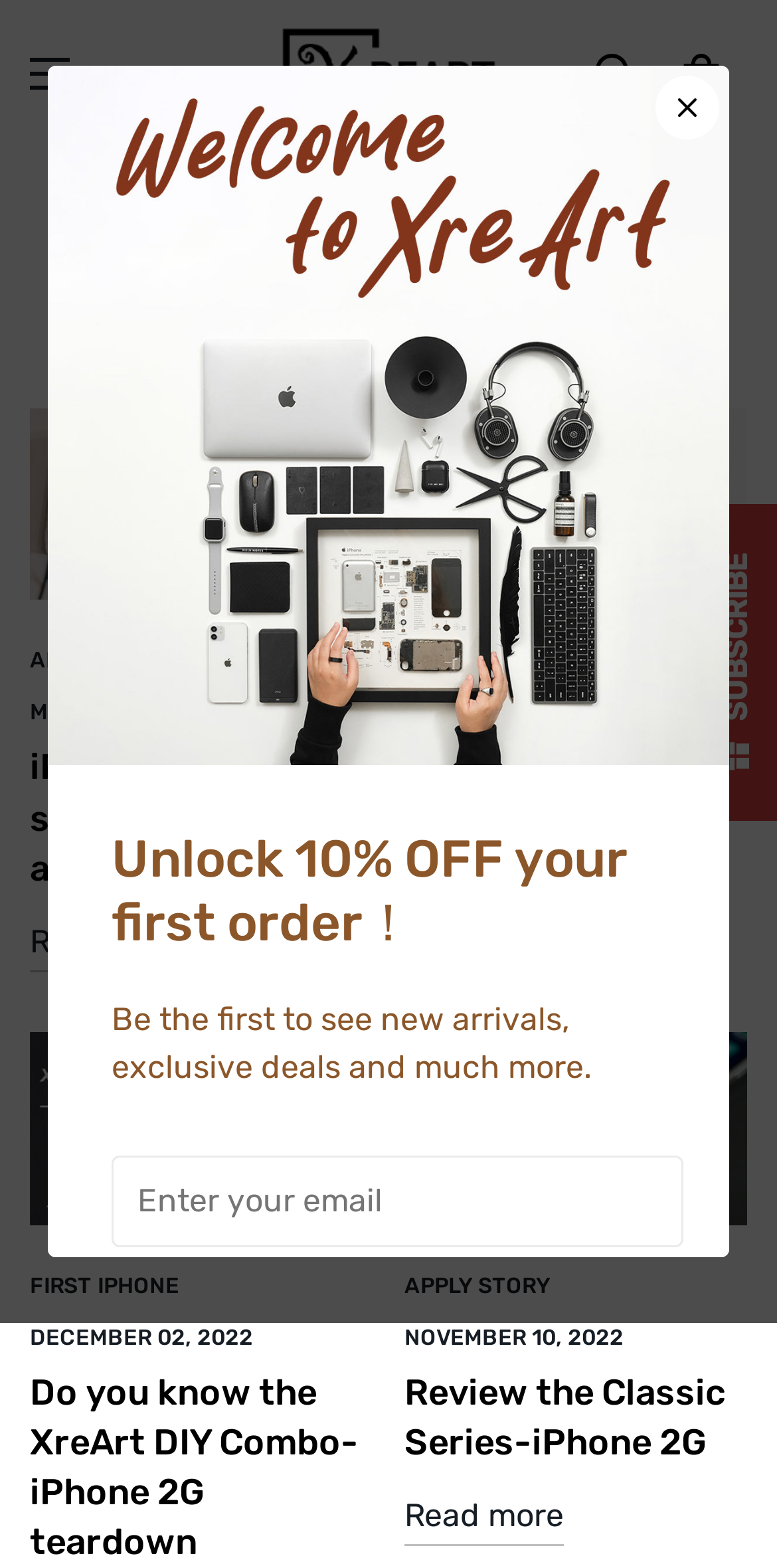Is there a subscription form on the page?
Please use the image to provide a one-word or short phrase answer.

Yes